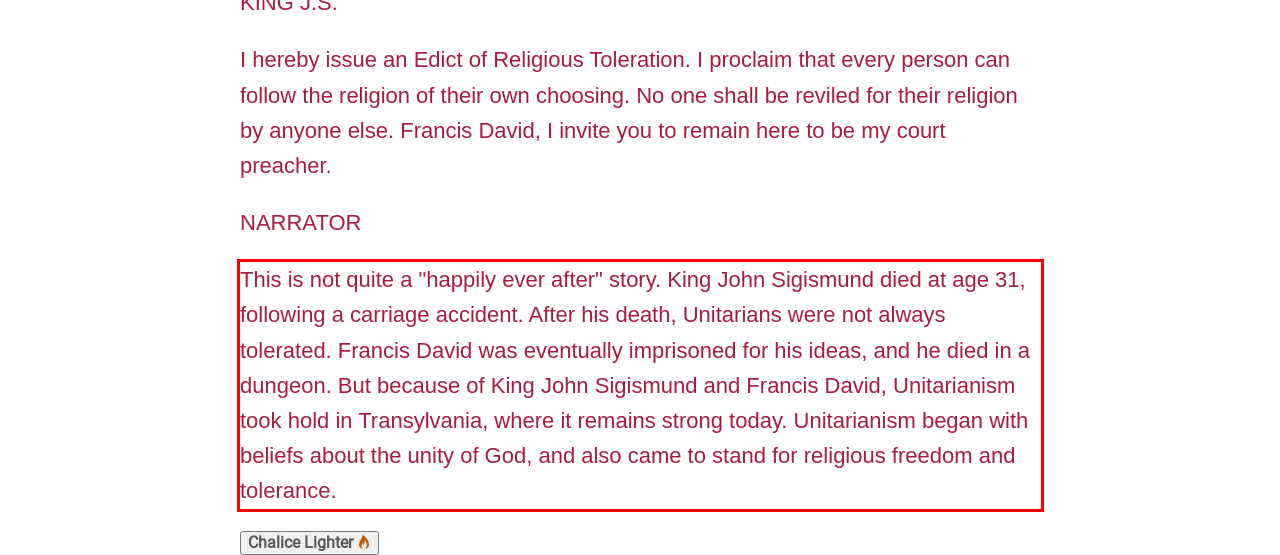Your task is to recognize and extract the text content from the UI element enclosed in the red bounding box on the webpage screenshot.

This is not quite a "happily ever after" story. King John Sigismund died at age 31, following a carriage accident. After his death, Unitarians were not always tolerated. Francis David was eventually imprisoned for his ideas, and he died in a dungeon. But because of King John Sigismund and Francis David, Unitarianism took hold in Transylvania, where it remains strong today. Unitarianism began with beliefs about the unity of God, and also came to stand for religious freedom and tolerance.